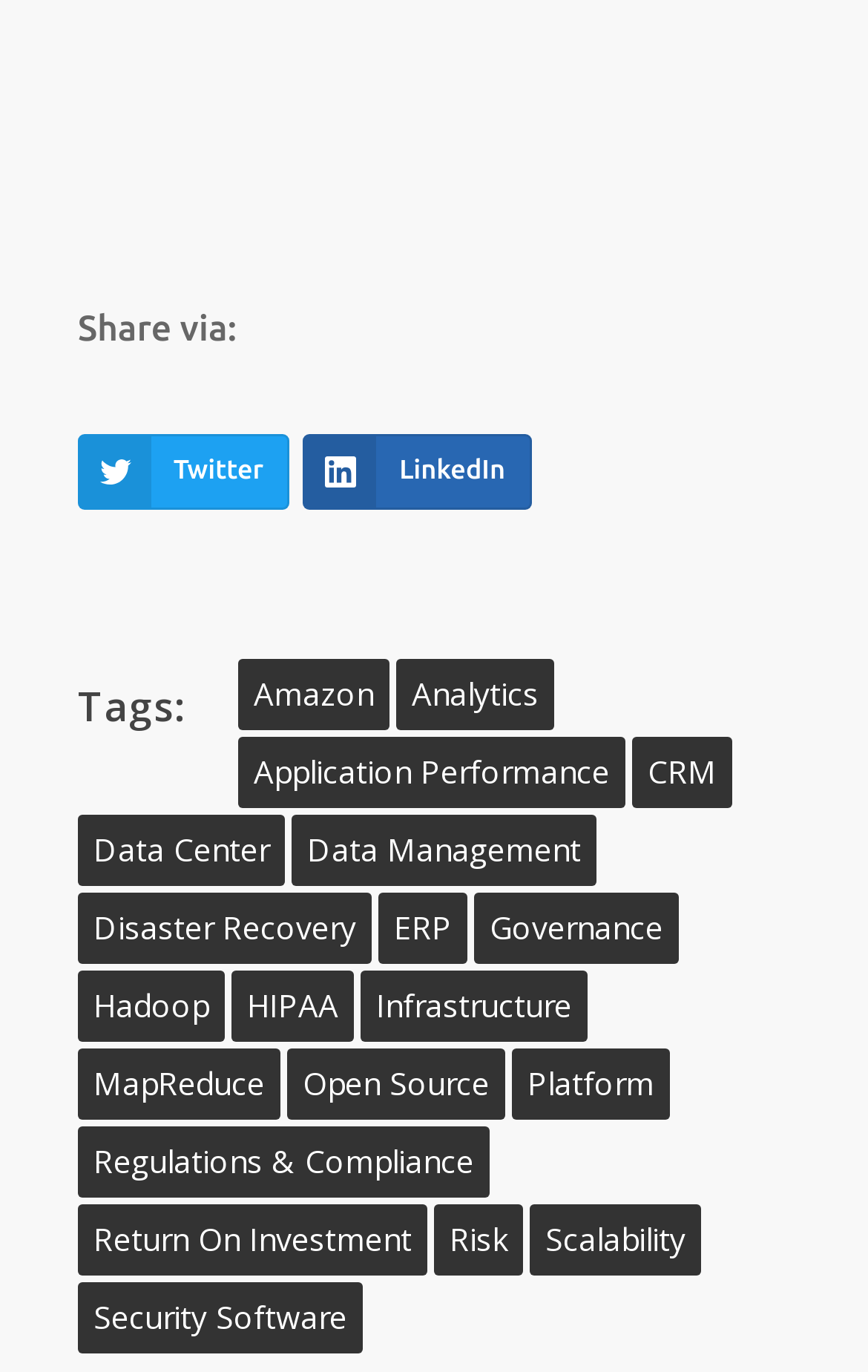Using a single word or phrase, answer the following question: 
What is the vertical position of the 'Analytics' tag?

Above 'Application Performance'